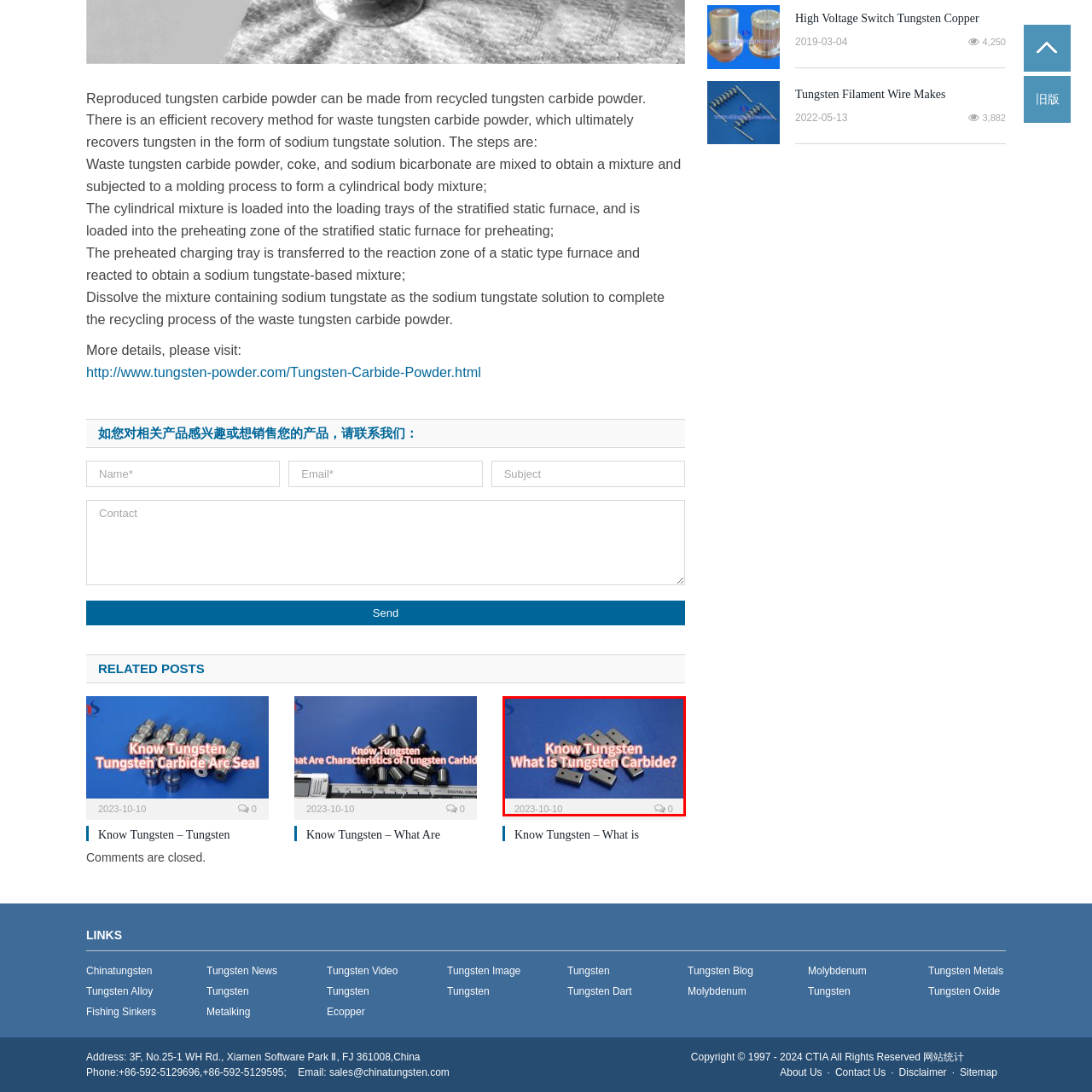Craft a detailed explanation of the image surrounded by the red outline.

The image showcases several tungsten carbide blocks arranged on a vibrant blue background, emphasizing their sleek and polished appearance. Overlaying the image is bold text that reads "Know Tungsten - What Is Tungsten Carbide?" This caption suggests an informative piece aimed at educating viewers about tungsten carbide, its properties, and applications. Below the image, the date "2023-10-10" is displayed, indicating when the content was published, along with a comment count of zero, implying that this post may be new or hasn't yet received any interaction. The overall layout combines visual appeal with informative intent, inviting viewers to expand their knowledge about this significant material.